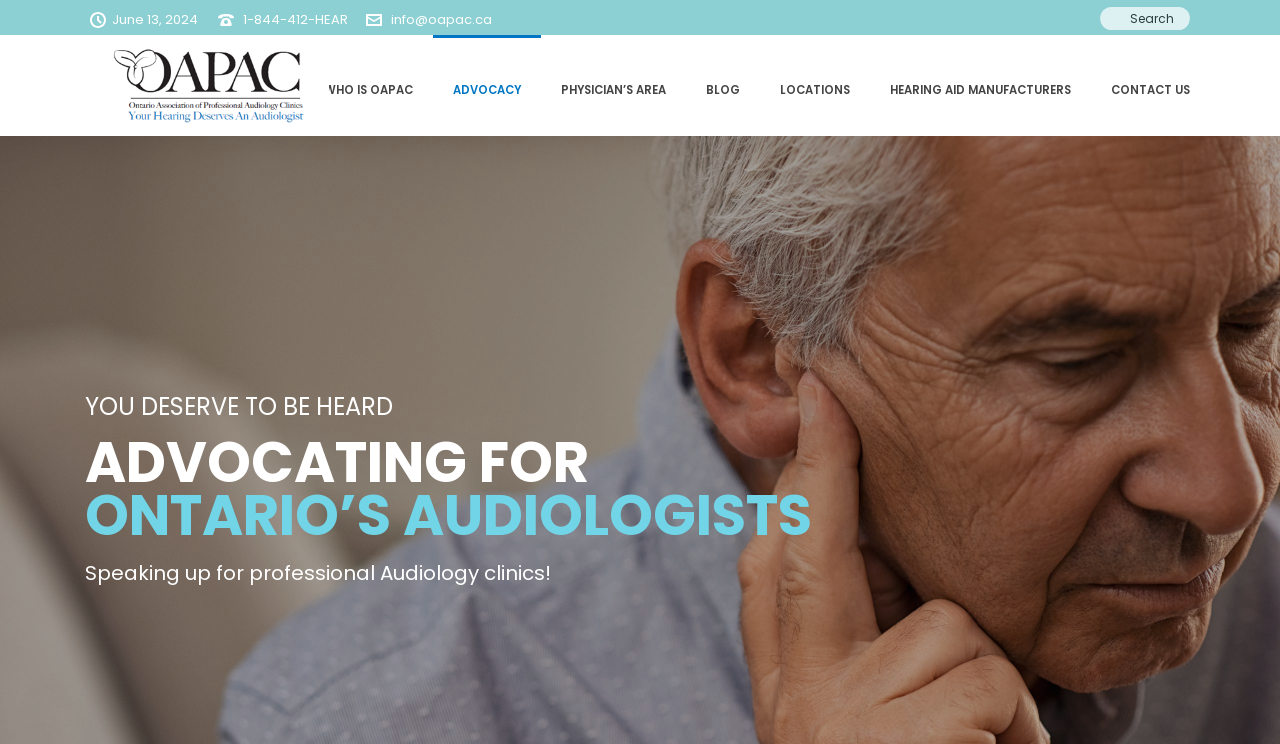Please provide a one-word or short phrase answer to the question:
How many navigation links are there?

8